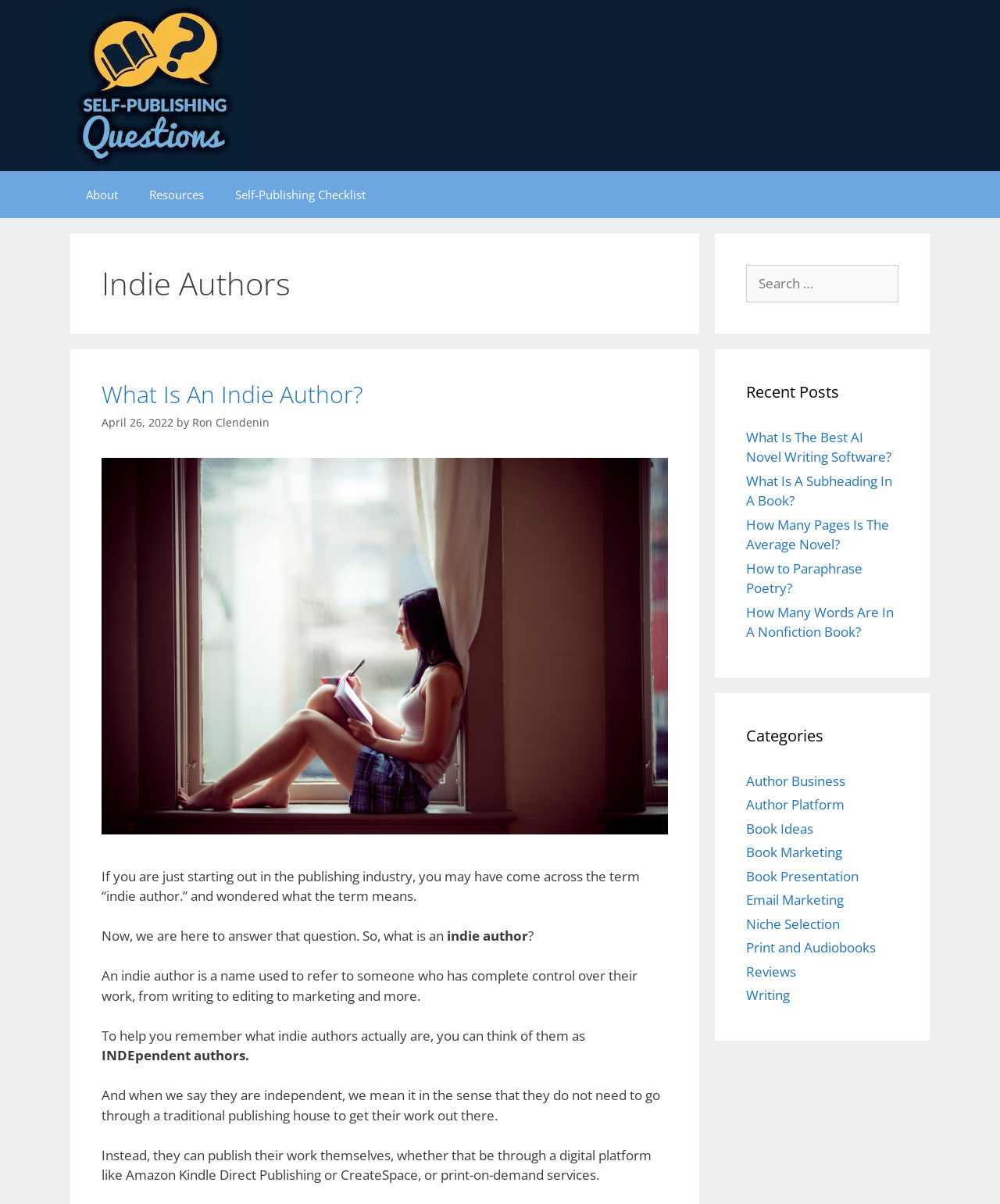What is the topic of the article with the image of a woman sitting in a window writing?
Using the image, answer in one word or phrase.

What Is An Indie Author?